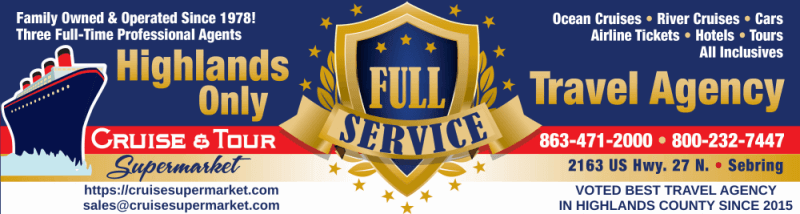Present a detailed portrayal of the image.

This image features the promotional banner for Cruise Supermarket, a full-service travel agency based in Highlands County, established in 1978. The banner highlights their long-standing commitment to providing professional services, emphasizing "Family Owned & Operated Since 1978" and celebrating their three full-time agents. 

Prominent in the design is a striking blue and gold emblem labeled "FULL SERVICE," symbolizing their comprehensive range of offerings, including ocean and river cruises, car rentals, airline tickets, hotel bookings, tours, and all-inclusive packages. 

Contact details are clearly presented, including phone numbers (863-471-2000 and 800-232-7447) and their physical address (2163 US Hwy. 27 N., Sebring). The banner also features their website URL, encouraging potential clients to reach out for travel arrangements. A note on the banner asserts their recognition as the "VOTED BEST TRAVEL AGENCY IN HIGHLANDS COUNTY SINCE 2015," reinforcing their reputation in the local community. The background includes visual elements like a cruise ship illustration to enhance the travel theme.